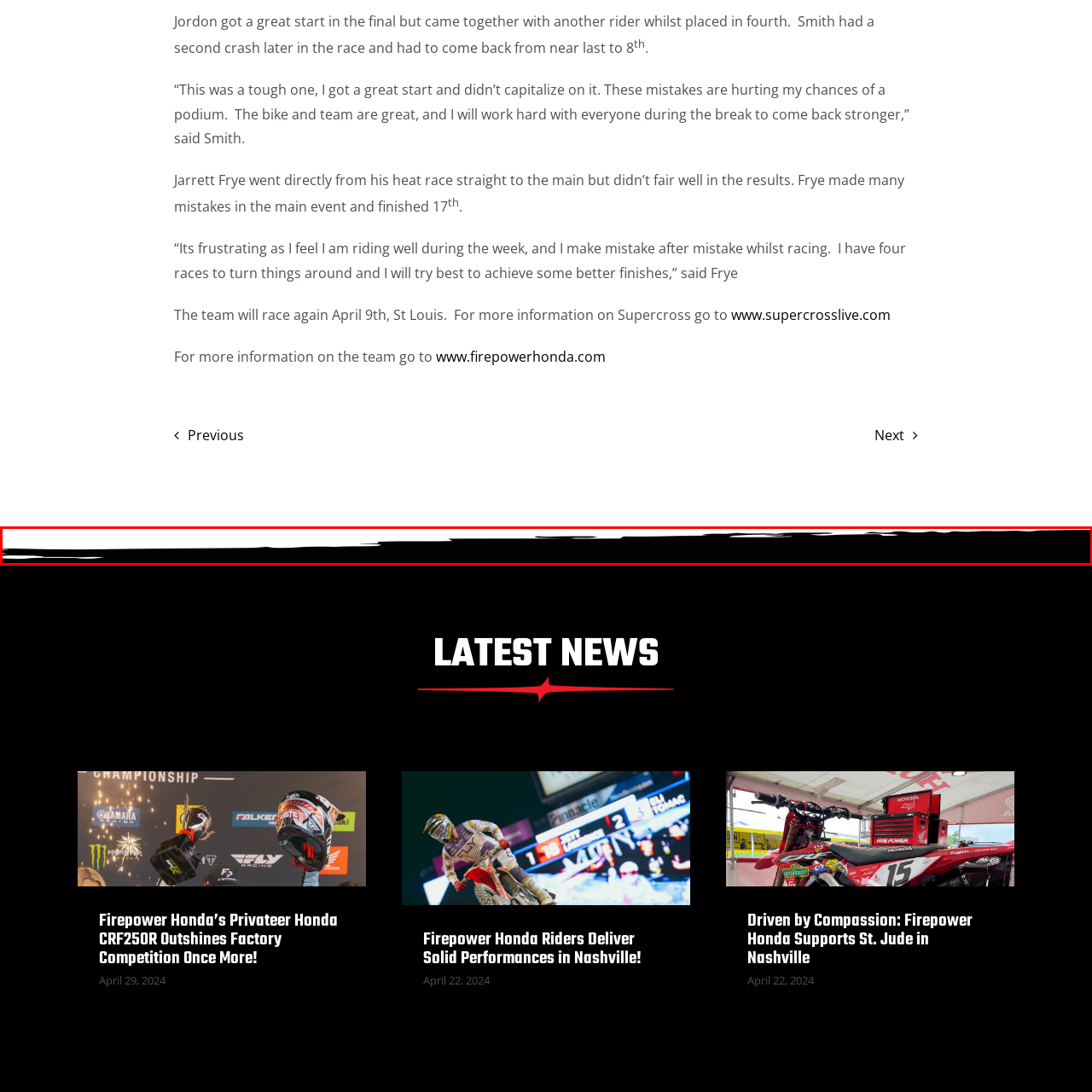Analyze the content inside the red-marked area, What is the location of the next motorcycle race event? Answer using only one word or a concise phrase.

St. Louis